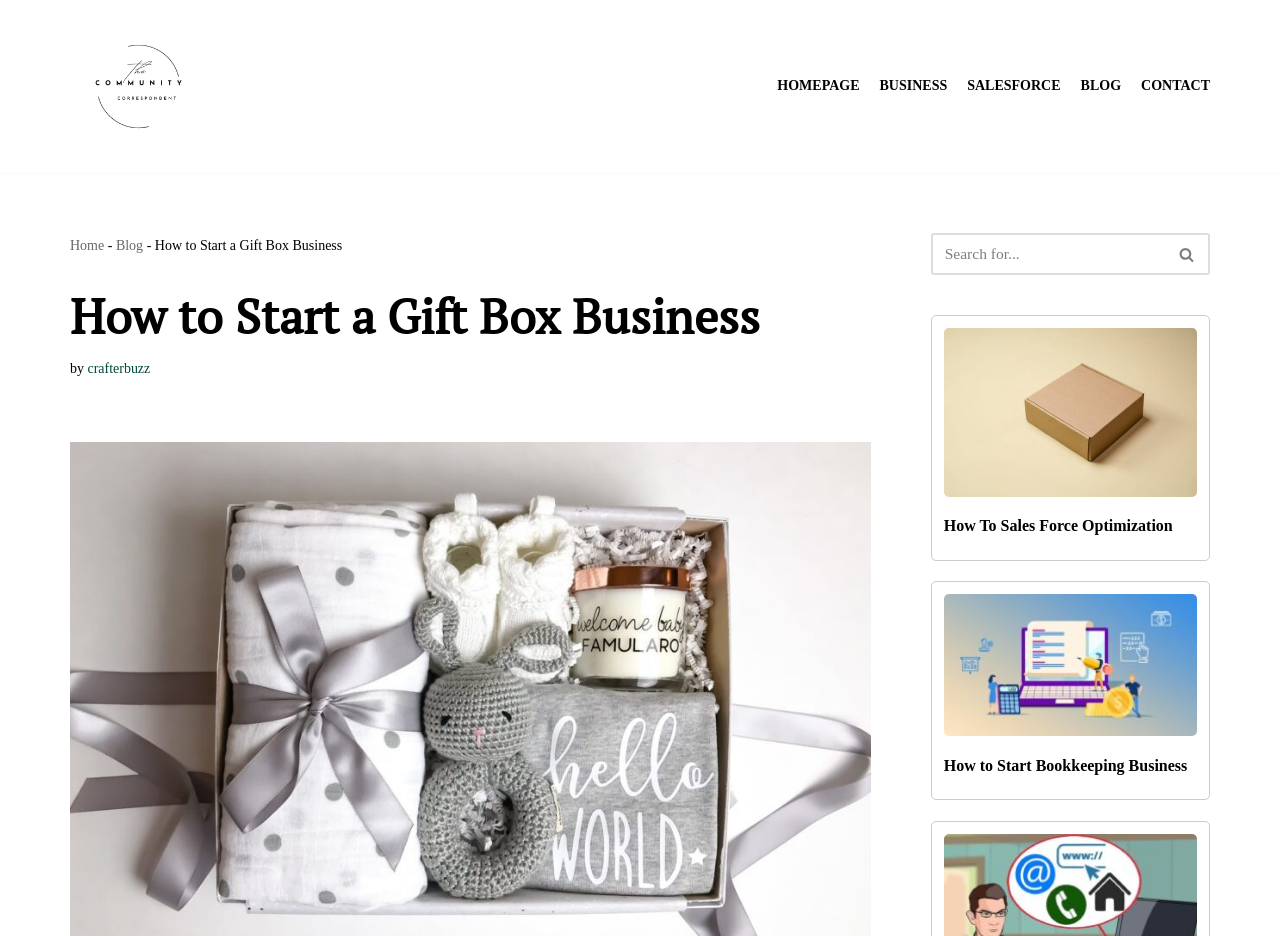Determine the bounding box coordinates for the HTML element described here: "Skip to content".

[0.0, 0.034, 0.023, 0.056]